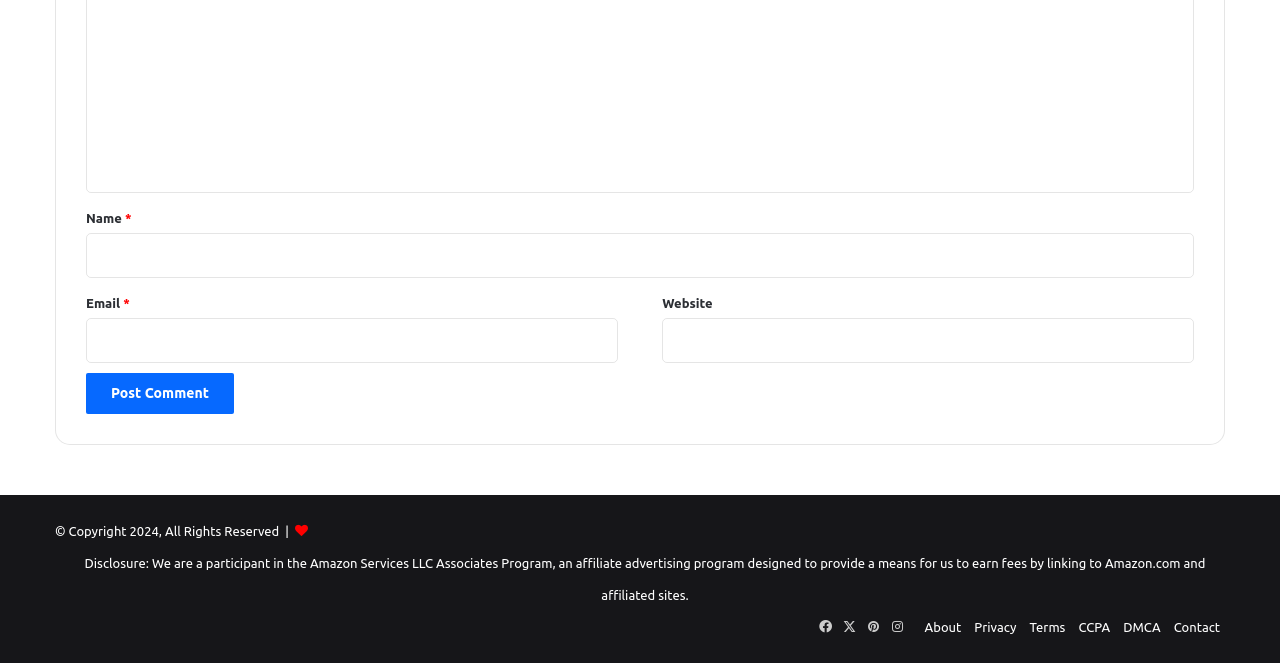From the element description: "name="submit" value="Post Comment"", extract the bounding box coordinates of the UI element. The coordinates should be expressed as four float numbers between 0 and 1, in the order [left, top, right, bottom].

[0.067, 0.562, 0.183, 0.624]